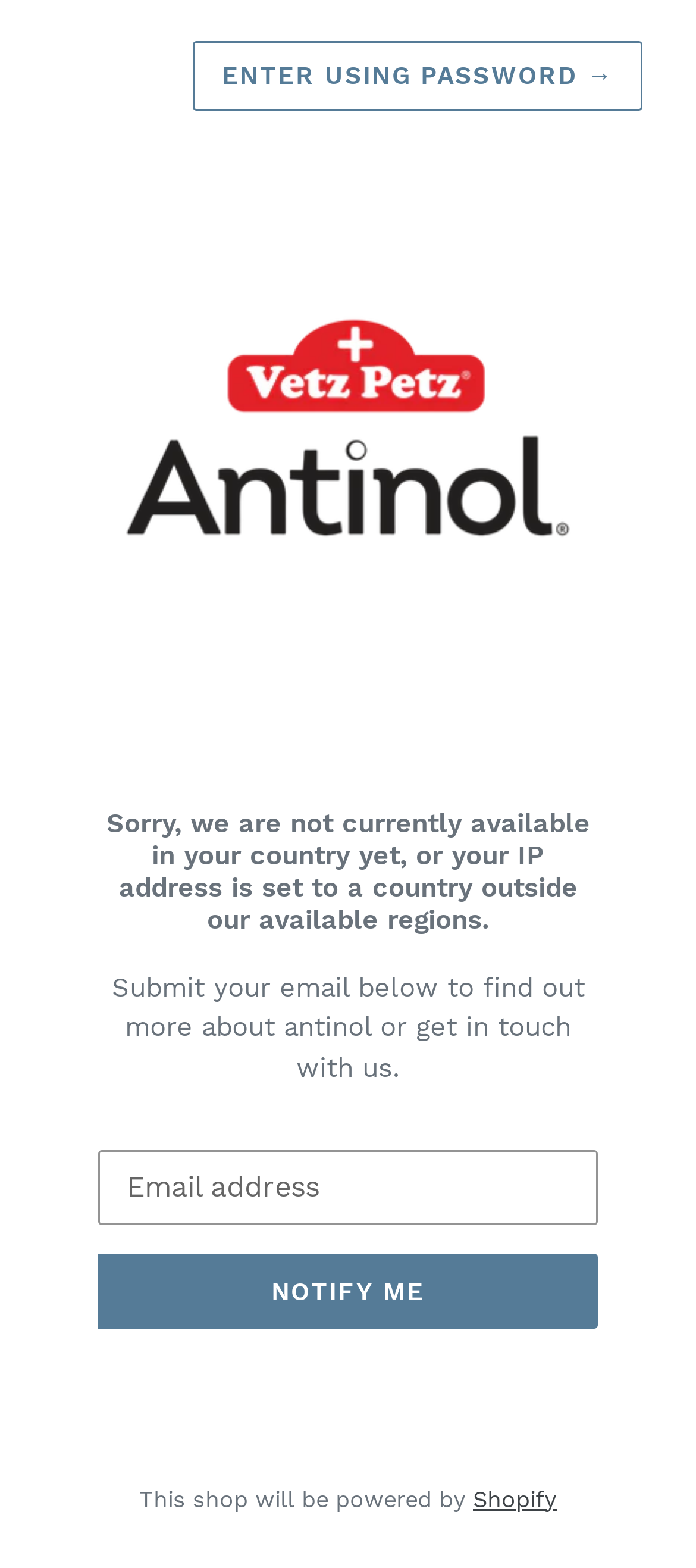Based on what you see in the screenshot, provide a thorough answer to this question: What is the current status of VetzPetz World?

The root element of the webpage has a description 'VetzPetz World – Opening Soon', indicating that the website is not yet available for use.